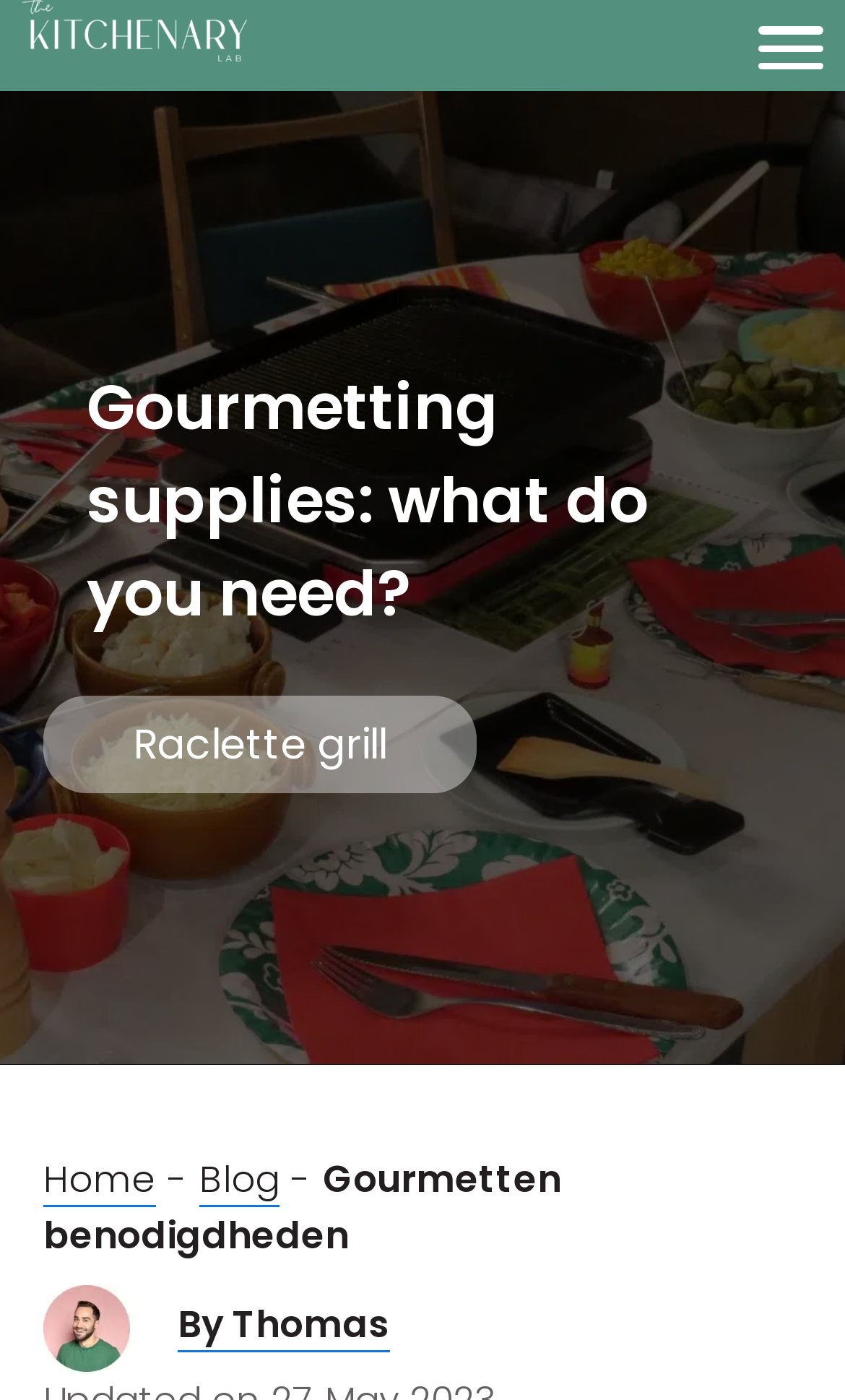Summarize the webpage comprehensively, mentioning all visible components.

The webpage is about gourmetting supplies and appears to be a blog article. At the top, there is a menu link on the right side, and a large image that spans the entire width of the page, taking up most of the top section. Below the image, there is a heading that reads "Gourmetting supplies: what do you need?" which is centered on the page.

Under the heading, there is a link to "Raclette grill" on the left side, followed by a series of links to the "Home" page, a separator, and then a link to the "Blog" page, all aligned horizontally. To the right of these links, there is a static text "Gourmetten benodigdheden" which appears to be a subtitle or a tagline.

At the very bottom of the page, there is a link to "Томас - Кухонна лабораторія By Thomas" which is accompanied by a small image of the same name. This link is positioned on the left side of the page, near the bottom.